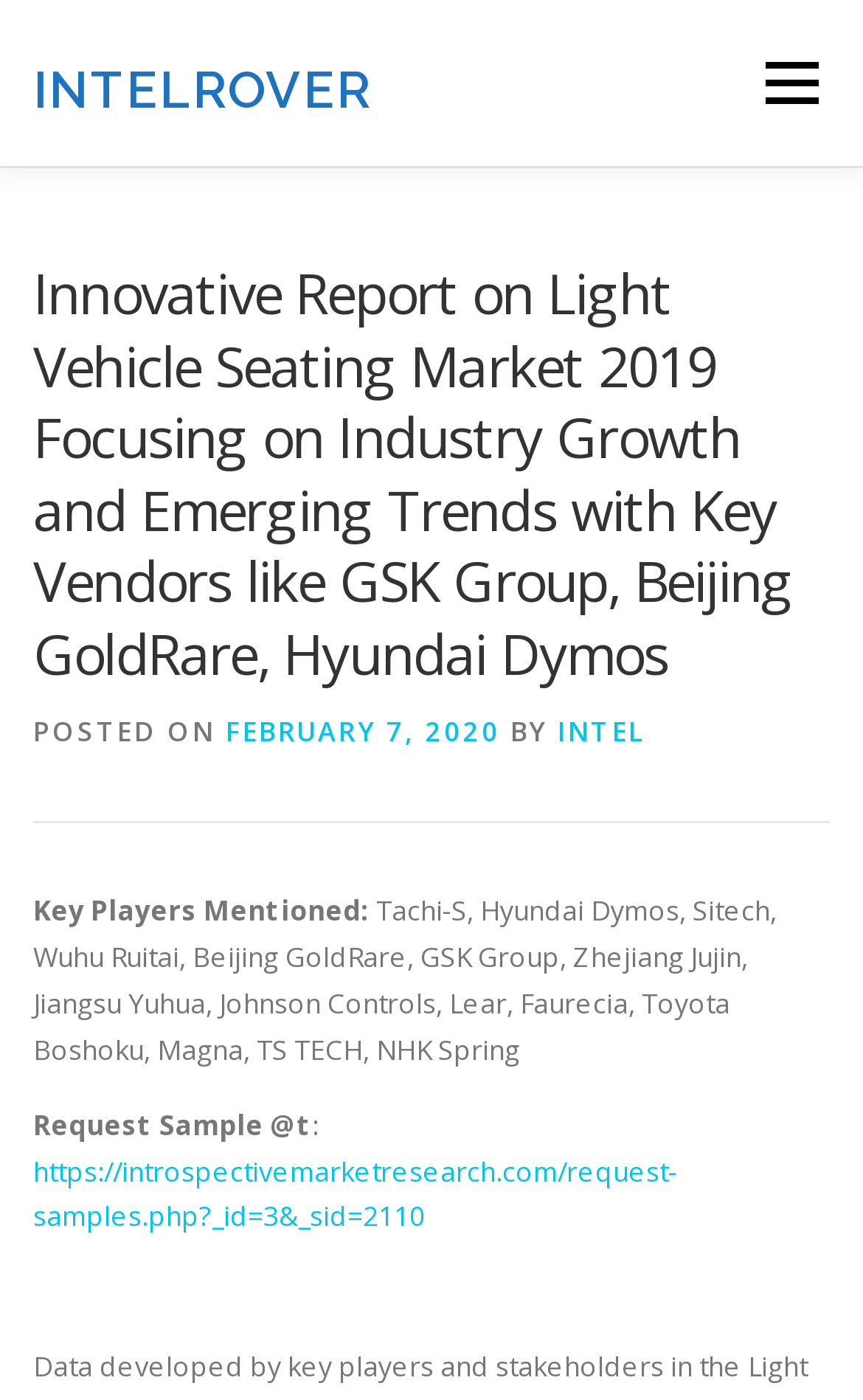Please answer the following question using a single word or phrase: 
What is the date of the post?

FEBRUARY 7, 2020